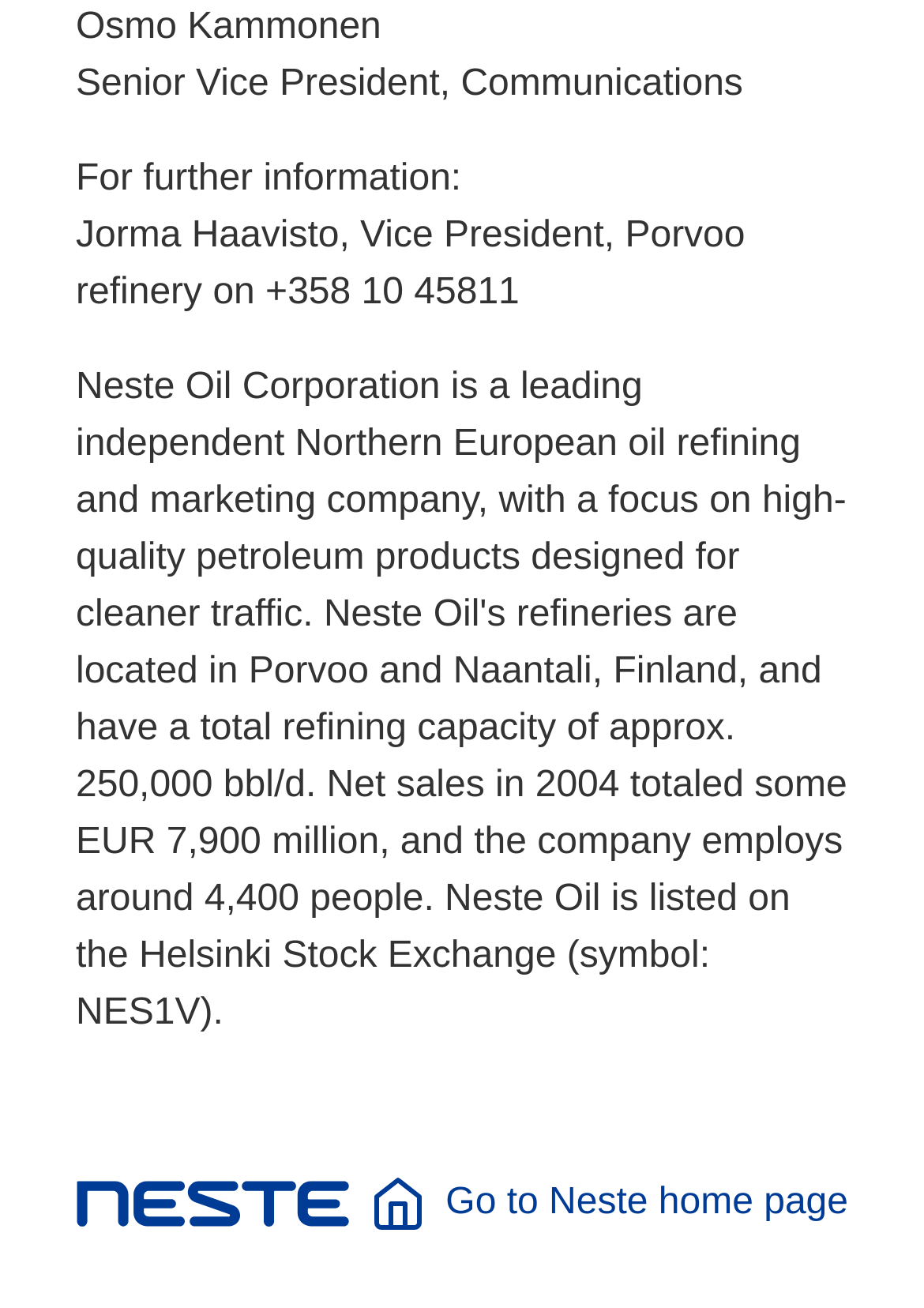Answer the following query with a single word or phrase:
Who is the Senior Vice President of Communications?

Osmo Kammonen